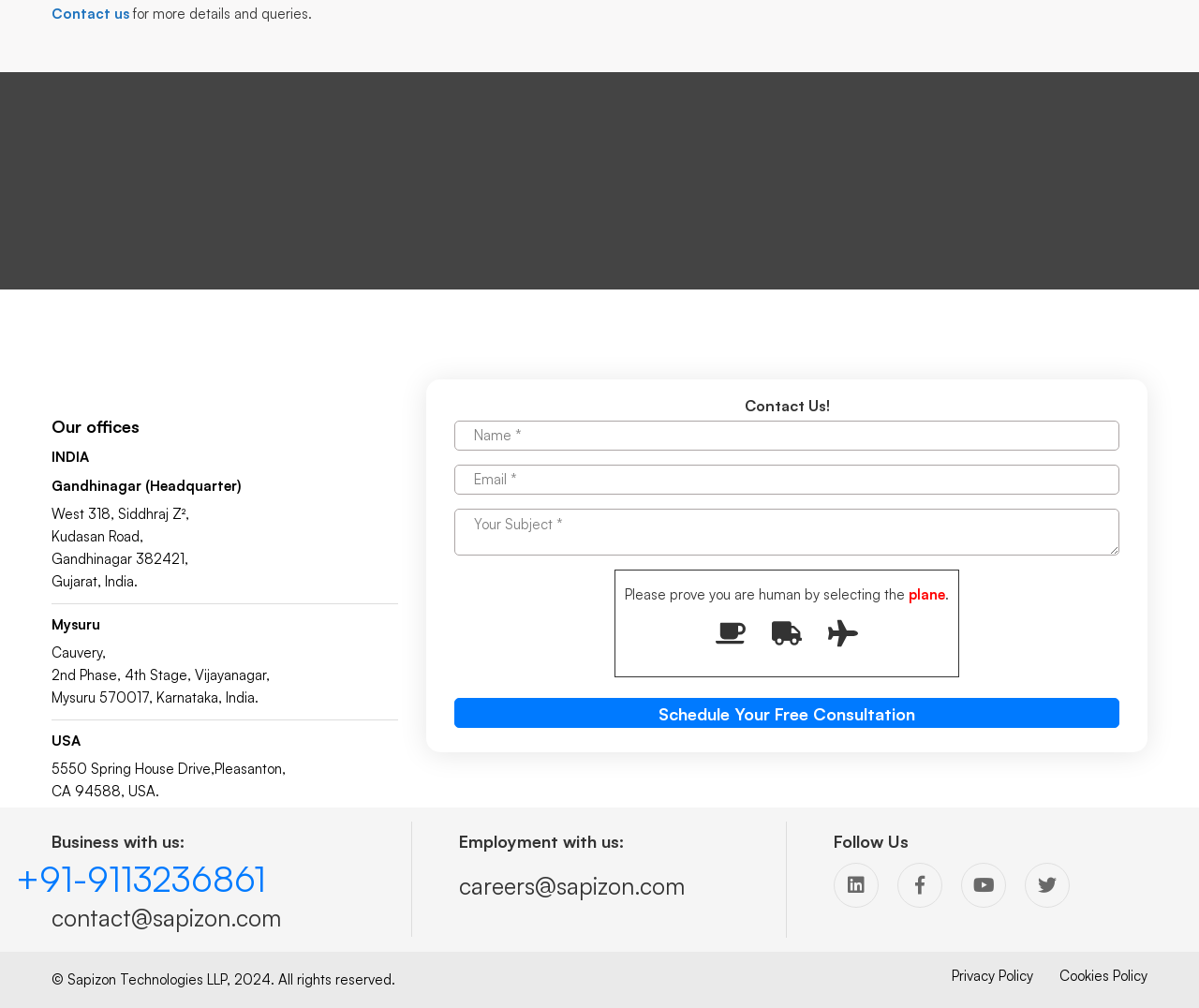Identify and provide the bounding box coordinates of the UI element described: "Sell My Home". The coordinates should be formatted as [left, top, right, bottom], with each number being a float between 0 and 1.

None